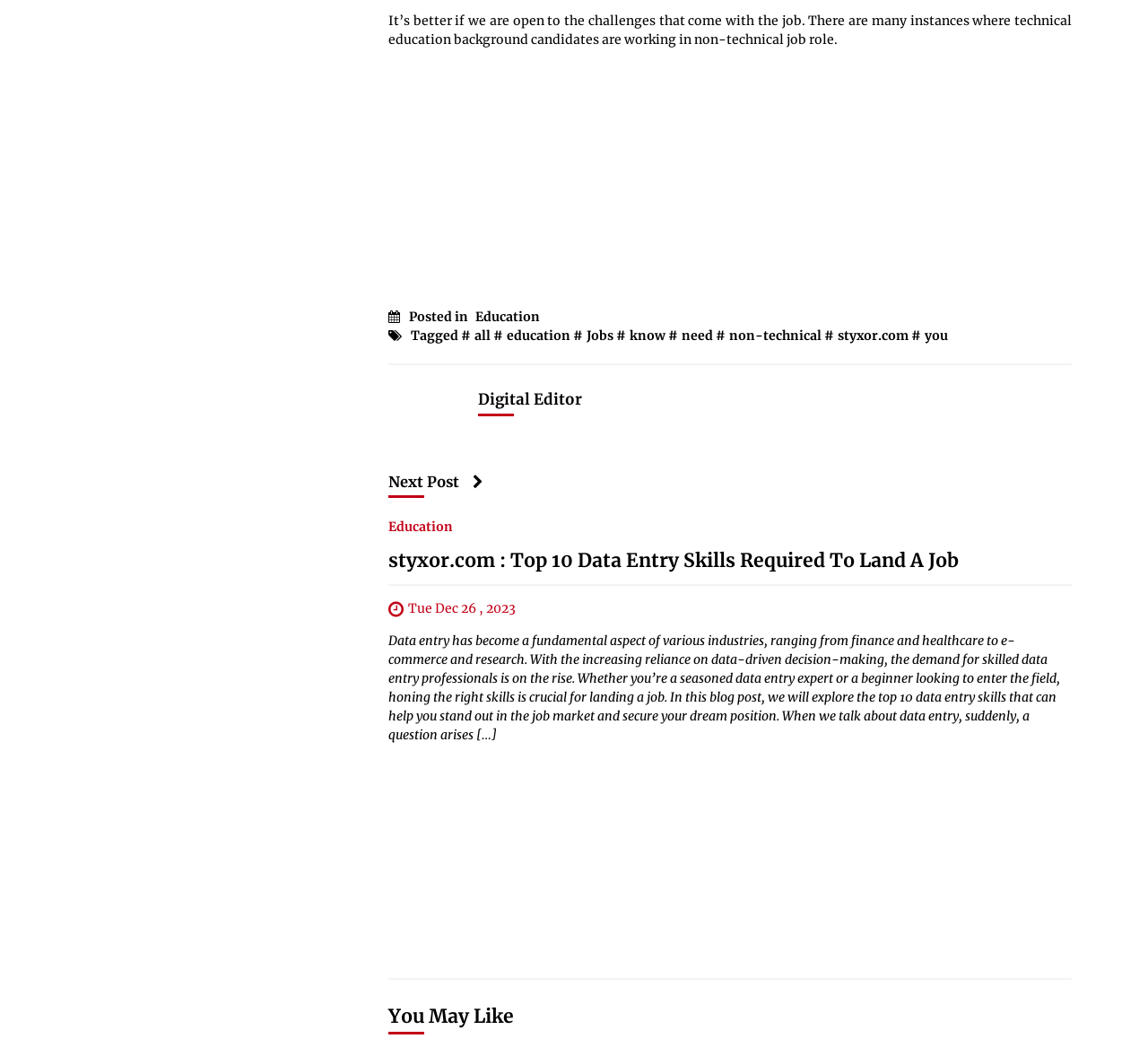Kindly respond to the following question with a single word or a brief phrase: 
What is the category of the blog post?

Education